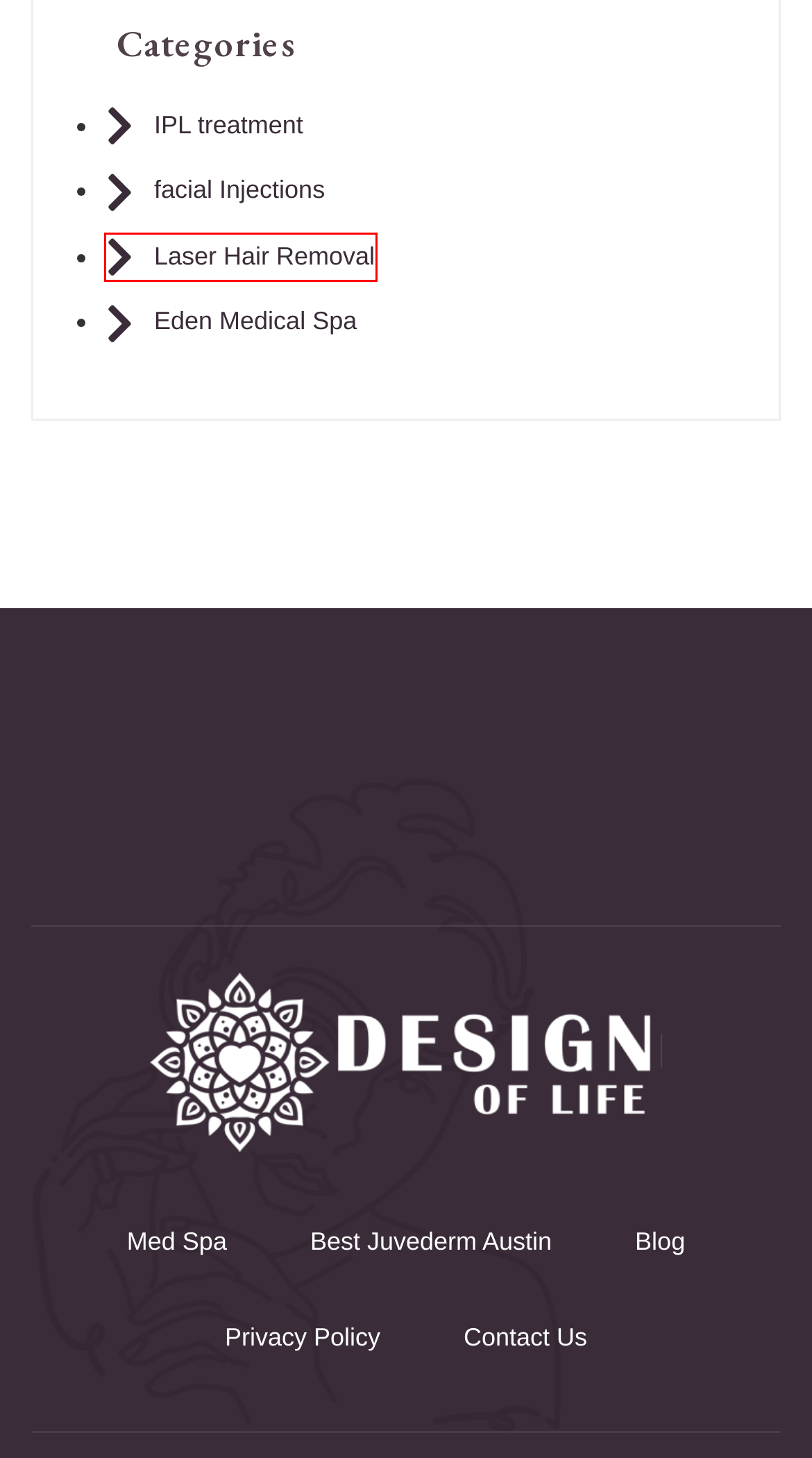Analyze the screenshot of a webpage that features a red rectangle bounding box. Pick the webpage description that best matches the new webpage you would see after clicking on the element within the red bounding box. Here are the candidates:
A. Laser Hair Removal - The Design of Life
B. Best Med Spas
C. facial Injections - The Design of Life
D. IPL treatment - The Design of Life
E. Chimney Sweep Burlington NC - Faircloth Chimney Sweep - The Design of Life
F. Privacy Policy - The Design of Life
G. Contact Us - The Design of Life
H. Blog - The Design of Life

A